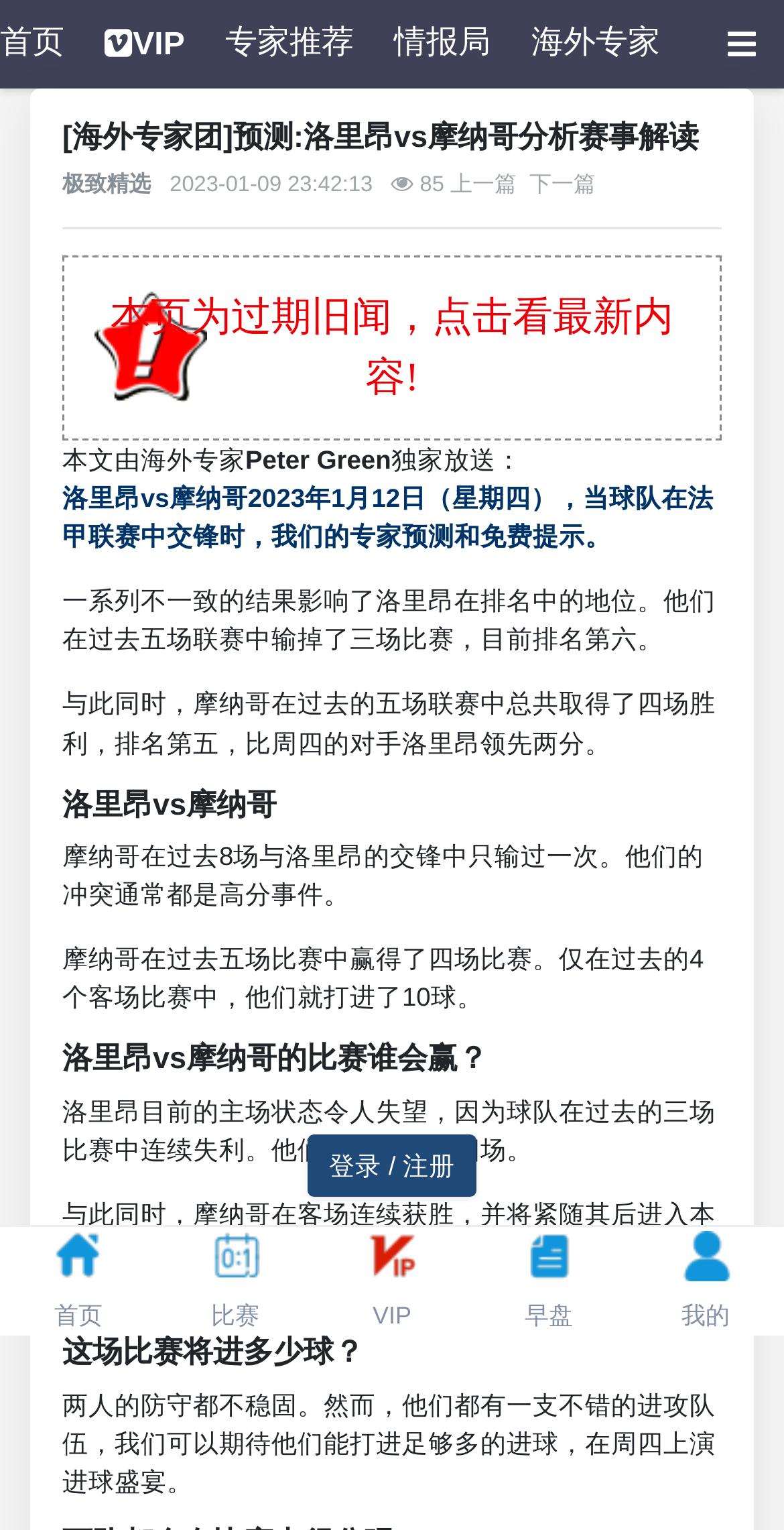Predict the bounding box coordinates of the area that should be clicked to accomplish the following instruction: "view previous article". The bounding box coordinates should consist of four float numbers between 0 and 1, i.e., [left, top, right, bottom].

[0.574, 0.113, 0.659, 0.129]